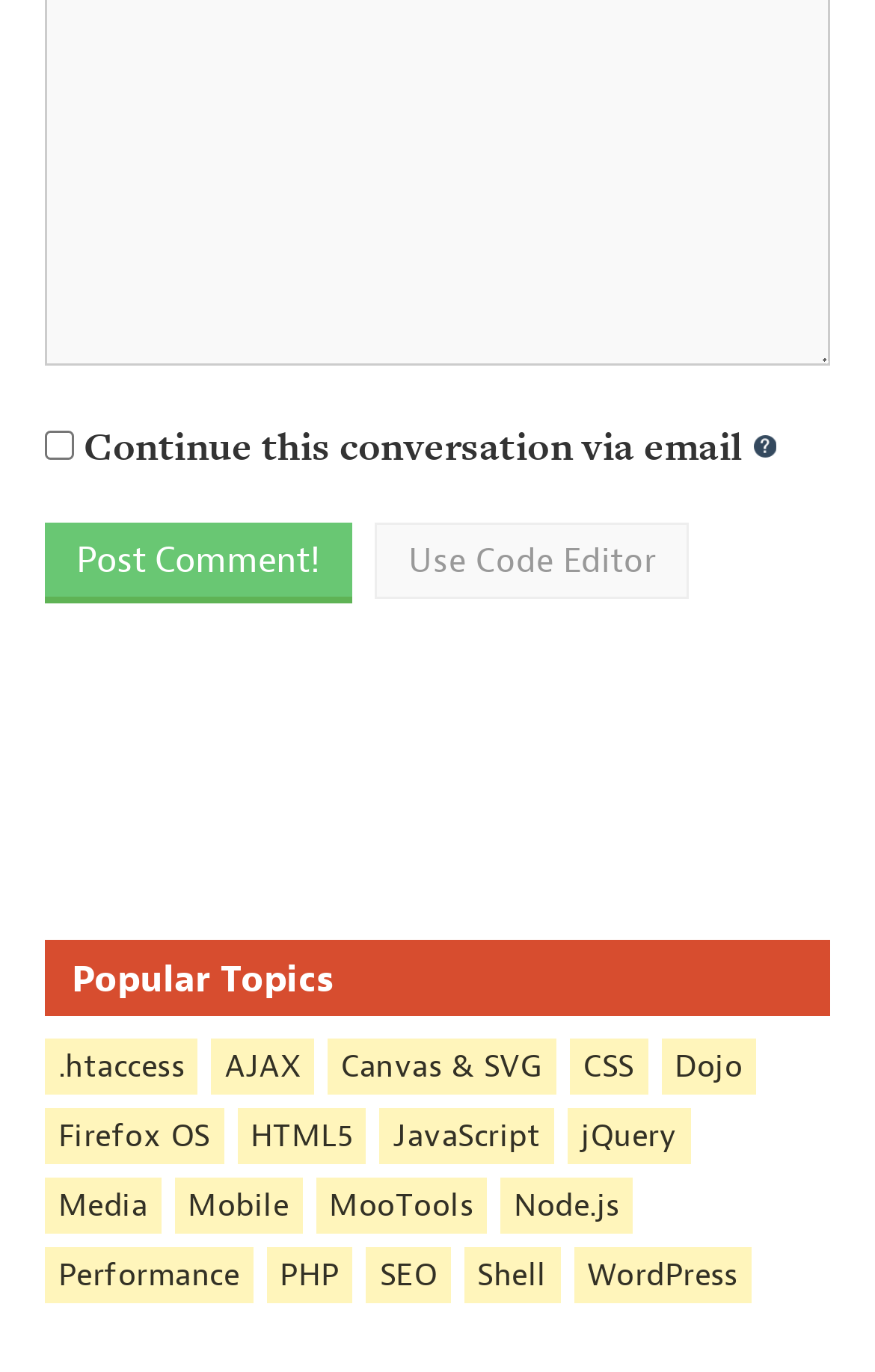Find the bounding box coordinates for the area you need to click to carry out the instruction: "Use code editor". The coordinates should be four float numbers between 0 and 1, indicated as [left, top, right, bottom].

[0.428, 0.381, 0.787, 0.437]